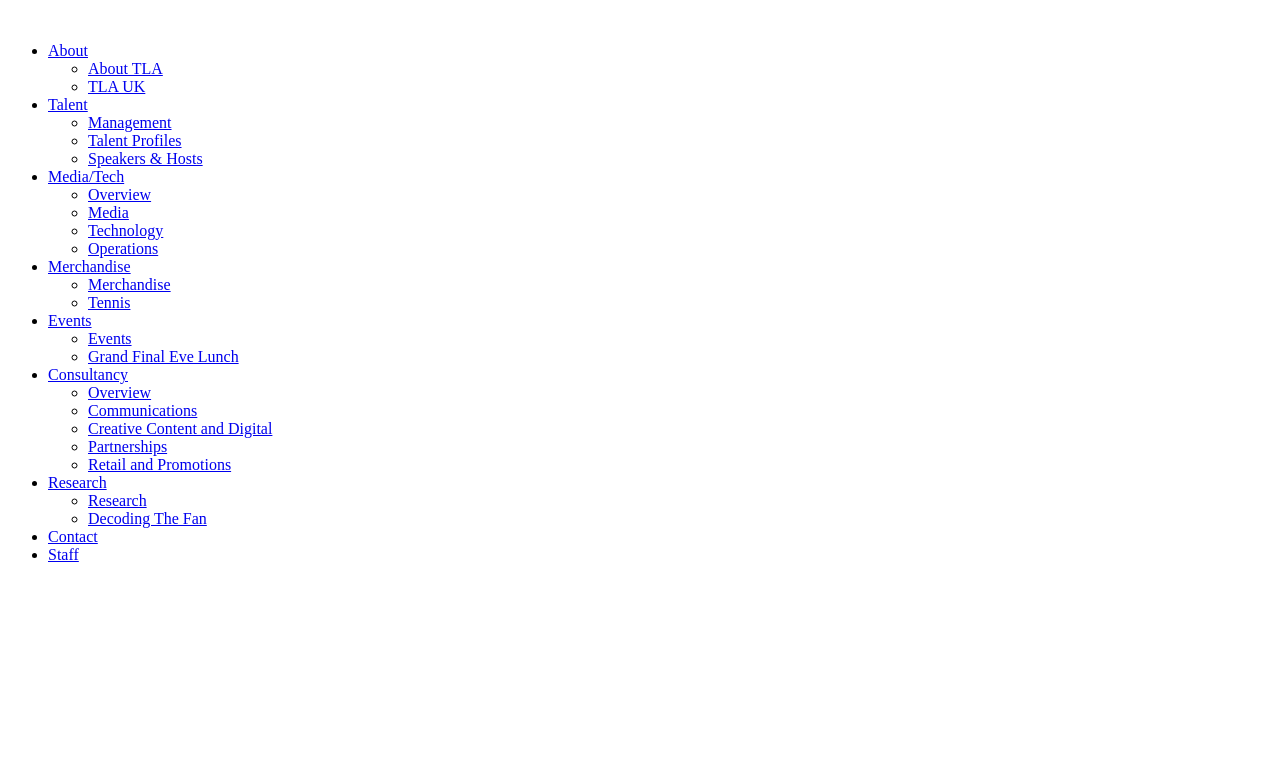Please use the details from the image to answer the following question comprehensively:
What is the 'Grand Final Eve Lunch' event about?

The 'Grand Final Eve Lunch' event is likely a specific event or function organized by Danielle Laidley or her team. The fact that it has a dedicated link on the webpage suggests that it is an important or notable event, possibly related to sports or entertainment.